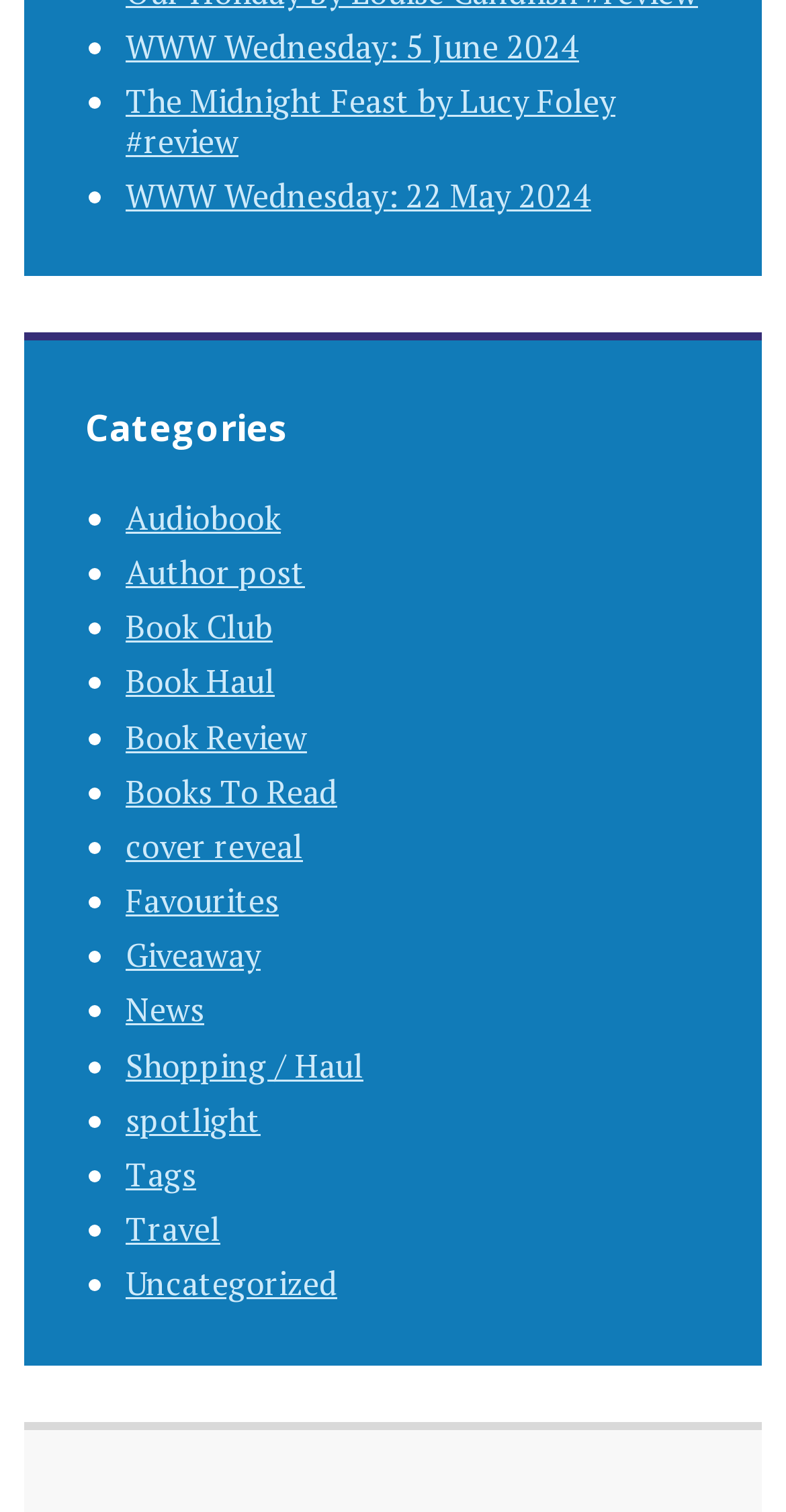What is the category of the link 'WWW Wednesday: 5 June 2024'?
Please provide a comprehensive answer based on the visual information in the image.

The link 'WWW Wednesday: 5 June 2024' does not have a specific category mentioned next to it, but it is likely to be a blog post or an article based on its title.